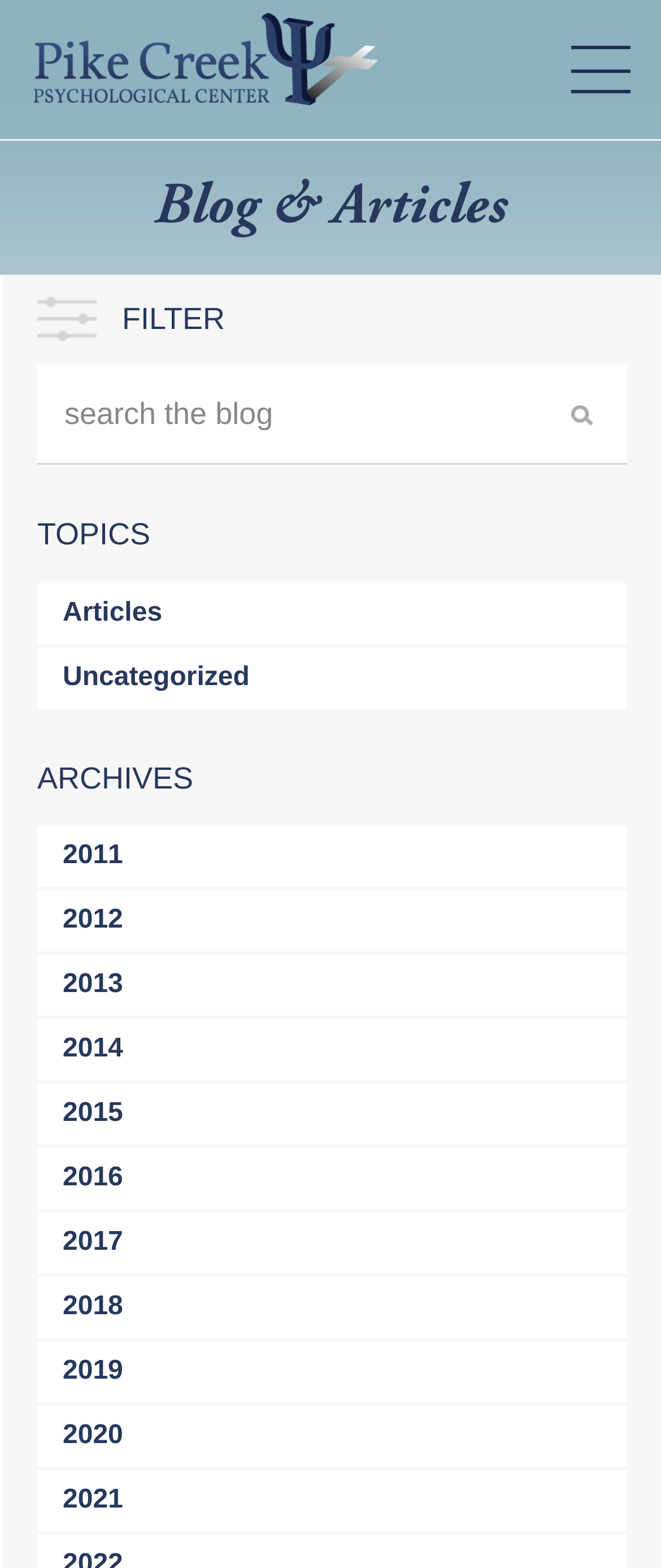Please specify the coordinates of the bounding box for the element that should be clicked to carry out this instruction: "Read the blog". The coordinates must be four float numbers between 0 and 1, formatted as [left, top, right, bottom].

[0.064, 0.11, 0.936, 0.156]